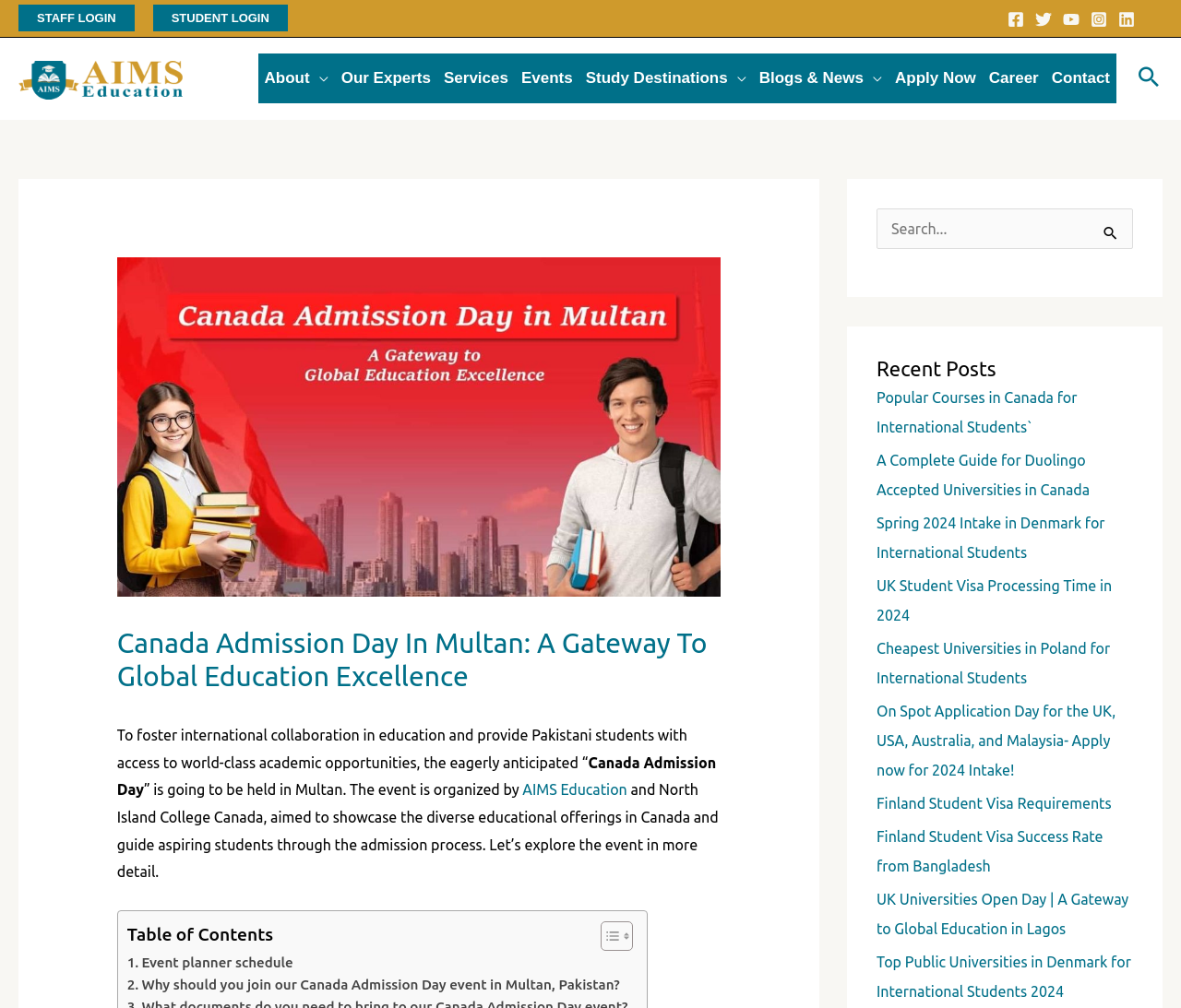Give a one-word or short phrase answer to the question: 
What is the purpose of the event?

To showcase educational offerings in Canada